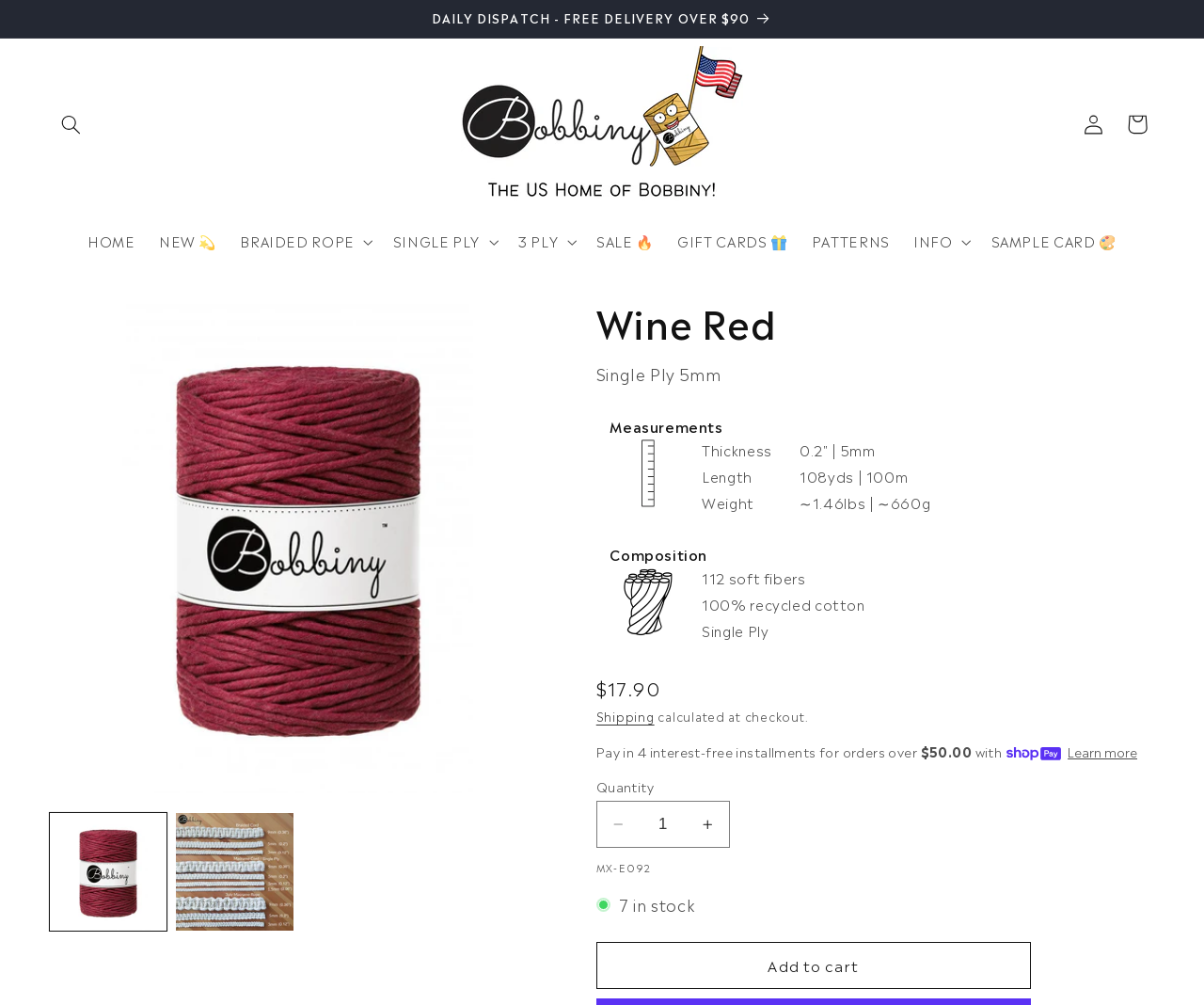Elaborate on the webpage's design and content in a detailed caption.

This webpage is an e-commerce product page for a specific type of macrame cord, specifically a "Wine Red" colored cord. At the top of the page, there is an announcement section with a link to "DAILY DISPATCH - FREE DELIVERY OVER $90". Below this, there is a search bar and a navigation menu with links to "HOME", "NEW", "BRAIDED ROPE", "SINGLE PLY", "3 PLY", "SALE", "GIFT CARDS", "PATTERNS", and "INFO".

On the left side of the page, there is a gallery viewer section with two images of the product, which can be loaded in a gallery view. Below this, there is a product information section with a heading "Wine Red" and a subheading "Single Ply 5mm". This section also includes a table with product measurements, composition, and weight information.

To the right of the product information section, there is a section with pricing information, including a regular price of $17.90. Below this, there is a shipping information section with a link to "Shipping" and a note that the shipping cost will be calculated at checkout. Finally, there is a section promoting the option to pay in 4 interest-free installments for orders over $50.00 with Shop Pay.